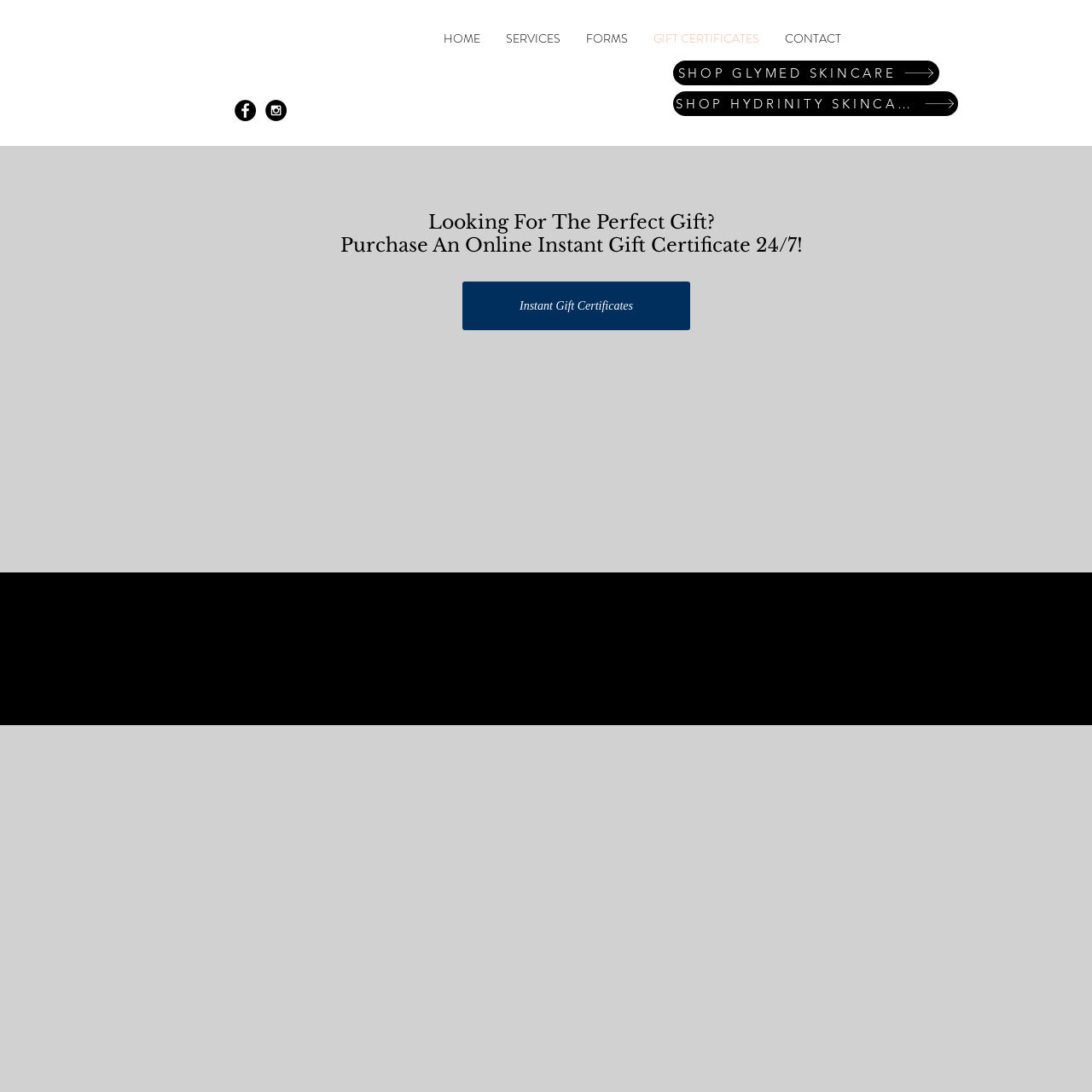Show the bounding box coordinates for the element that needs to be clicked to execute the following instruction: "Visit Facebook page". Provide the coordinates in the form of four float numbers between 0 and 1, i.e., [left, top, right, bottom].

[0.215, 0.091, 0.234, 0.111]